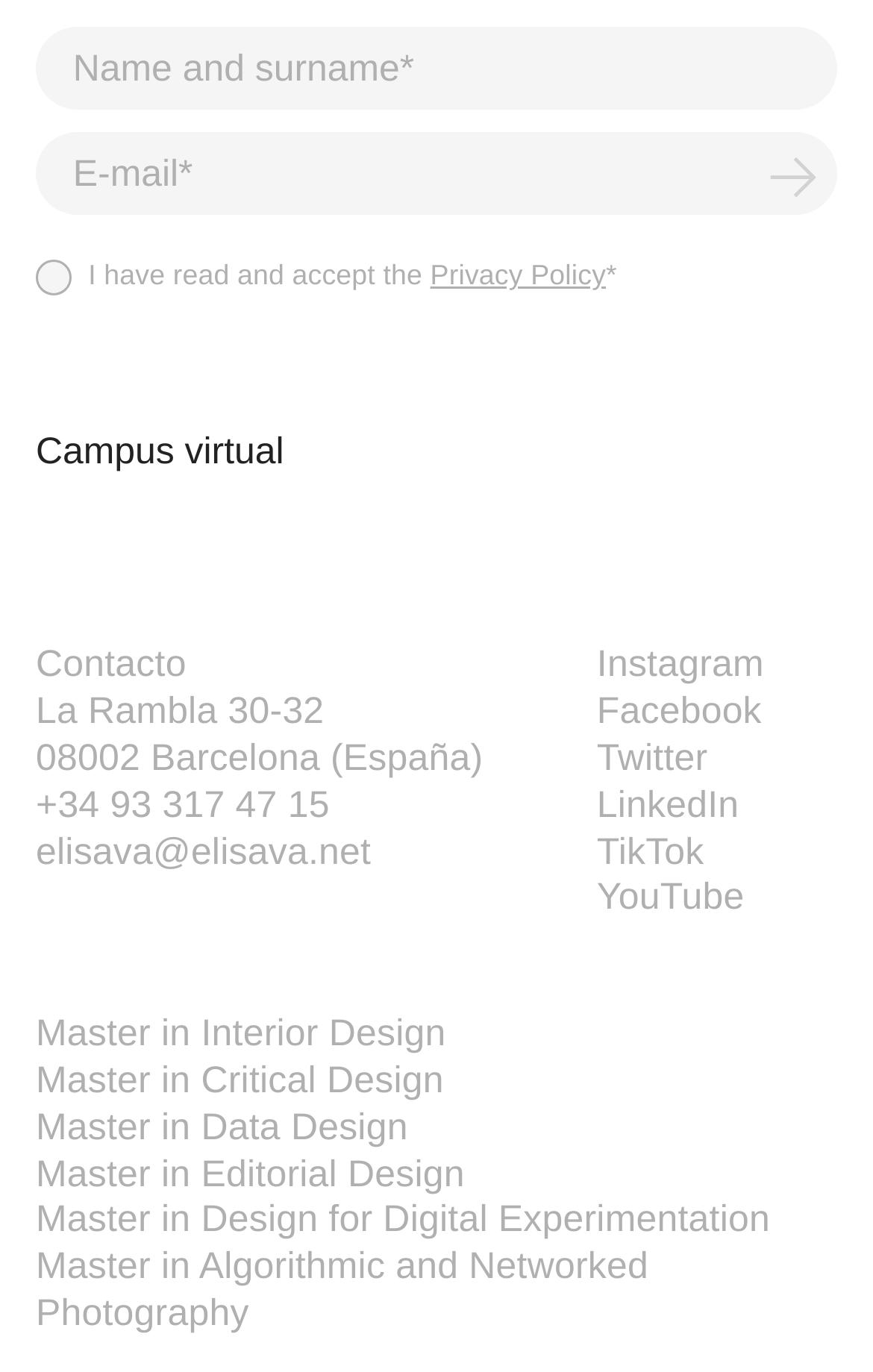Can you give a comprehensive explanation to the question given the content of the image?
How many master programs are listed?

I counted the number of master program links at the bottom of the page, which are Master in Interior Design, Master in Critical Design, Master in Data Design, Master in Editorial Design, and Master in Design for Digital Experimentation.